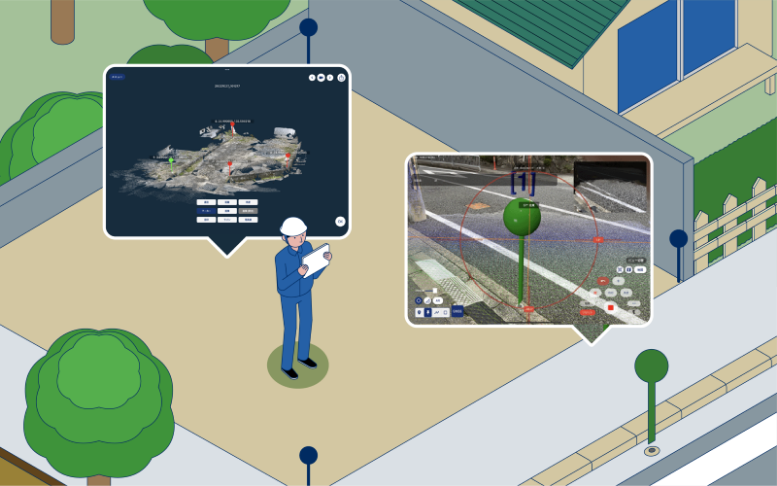Provide a thorough description of the image.

The image showcases a modern surveying application called "mapry Surveying," designed for high-precision 3D measurements. In the foreground, a person dressed in work attire is depicted holding a device with a digital interface, likely a smartphone or tablet, while standing in a stylized outdoor setting. 

Above this individual is a large display showing a 3D map featuring various marked locations, signifying points of interest or data collection points relevant to the surveying process. To the right, a close-up screenshot displays a surveying tool focused on a green street pole, highlighting specific measurement data, with user interface elements such as buttons and indicators visible around the object. 

This graphical representation illustrates how the "mapry Surveying" application integrates processing and real-world data collection, facilitating remote sensing capabilities and enhancing geospatial information management. The setting, enhanced with trees and a house in the background, hints at the practical applications of this technology in urban planning and infrastructure development.